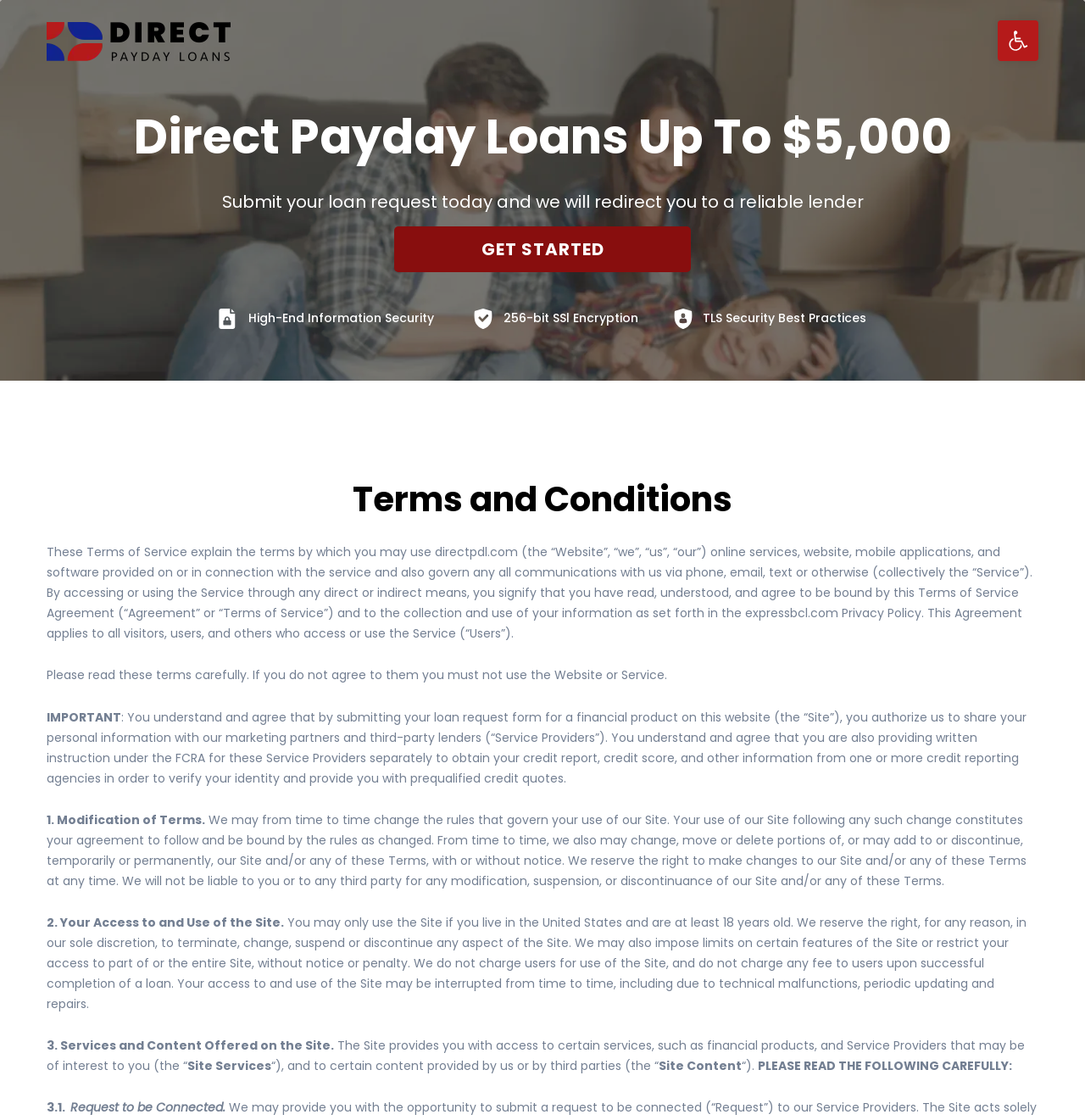Given the element description "Open toolbar Accessibility Tools" in the screenshot, predict the bounding box coordinates of that UI element.

[0.92, 0.018, 0.957, 0.055]